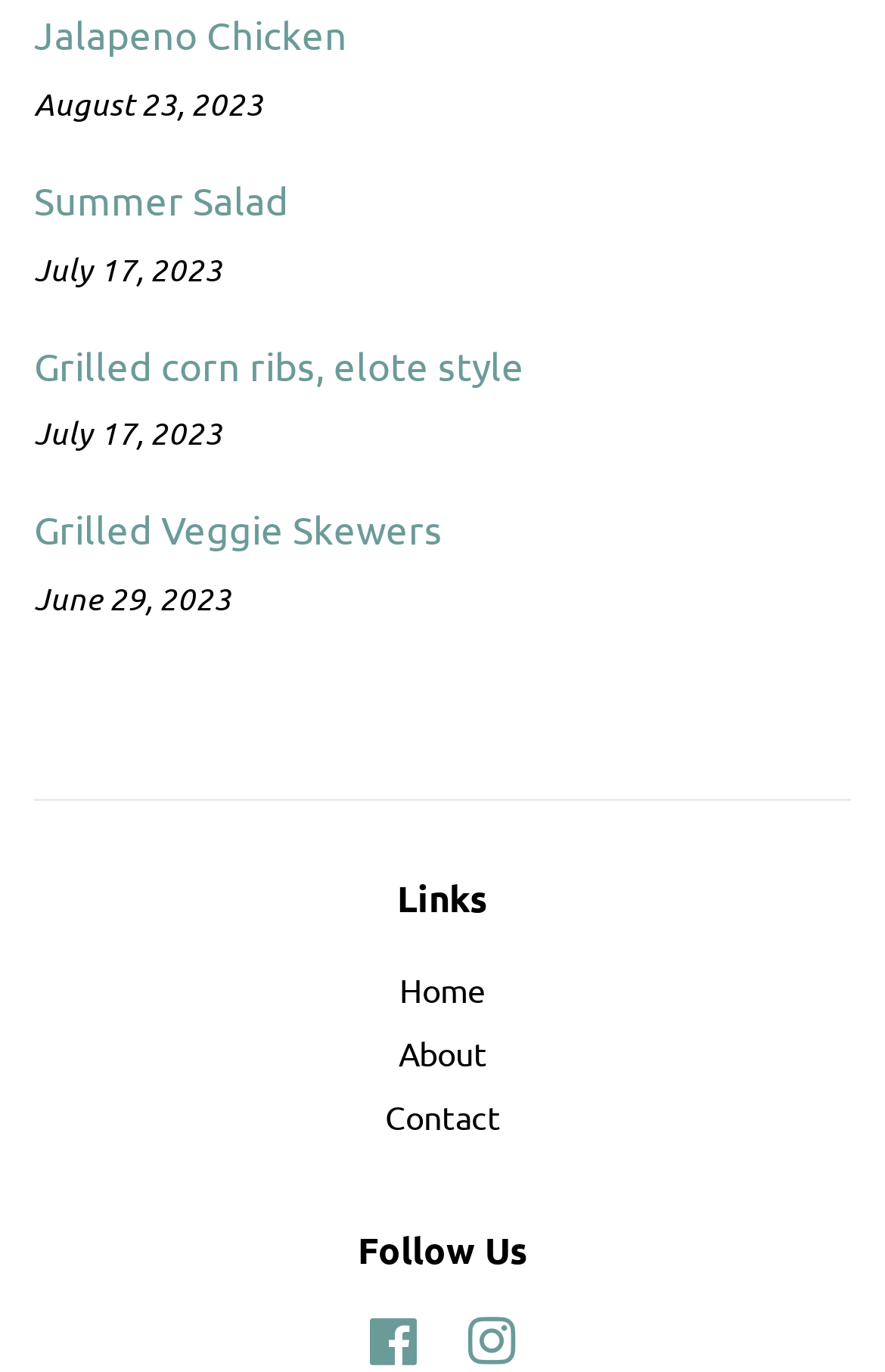What is the vertical position of the 'Links' heading? From the image, respond with a single word or brief phrase.

Middle